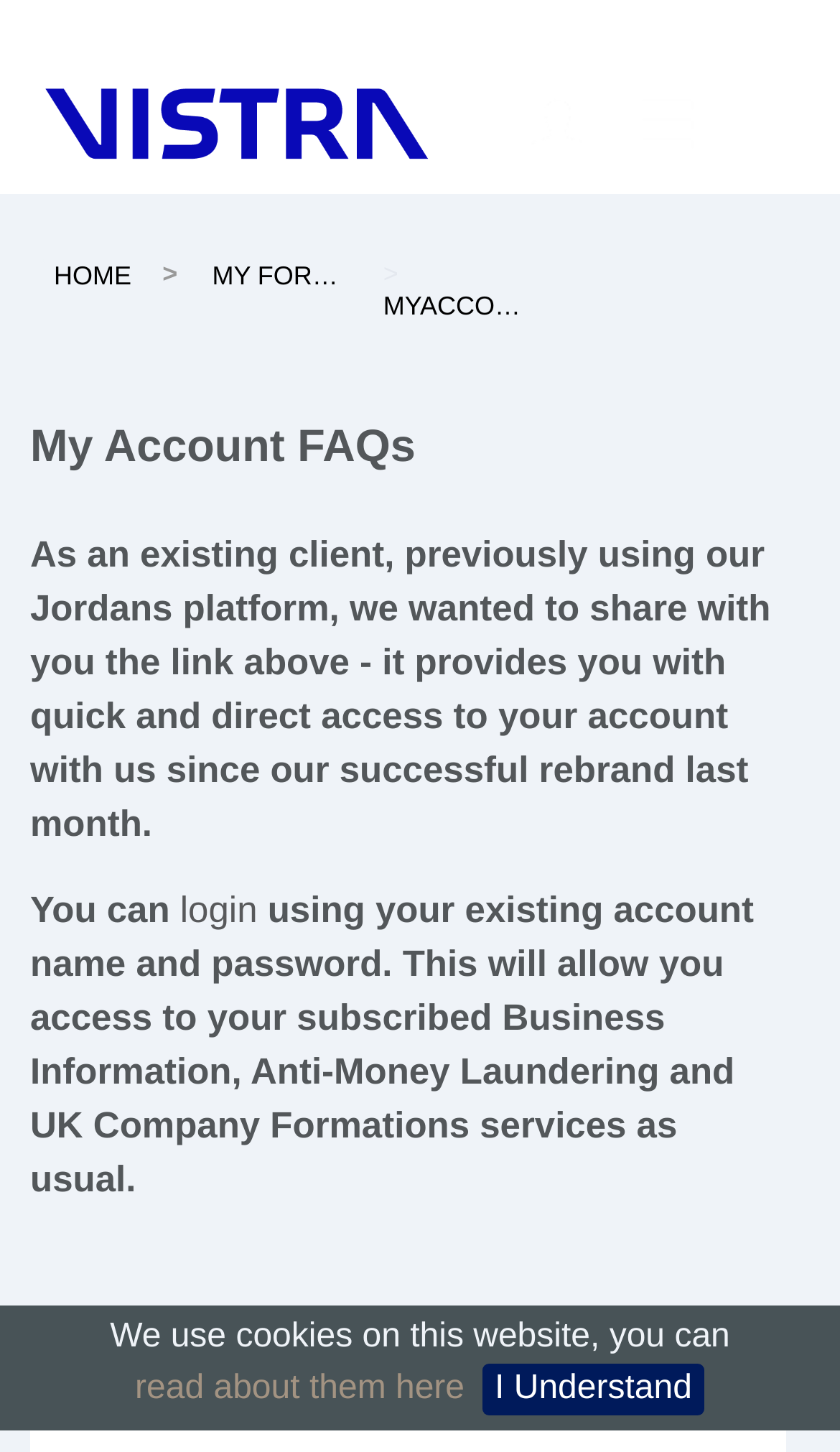Using the provided element description: "PsychoPy LabHackerUSB2TTL Trigger", identify the bounding box coordinates. The coordinates should be four floats between 0 and 1 in the order [left, top, right, bottom].

None